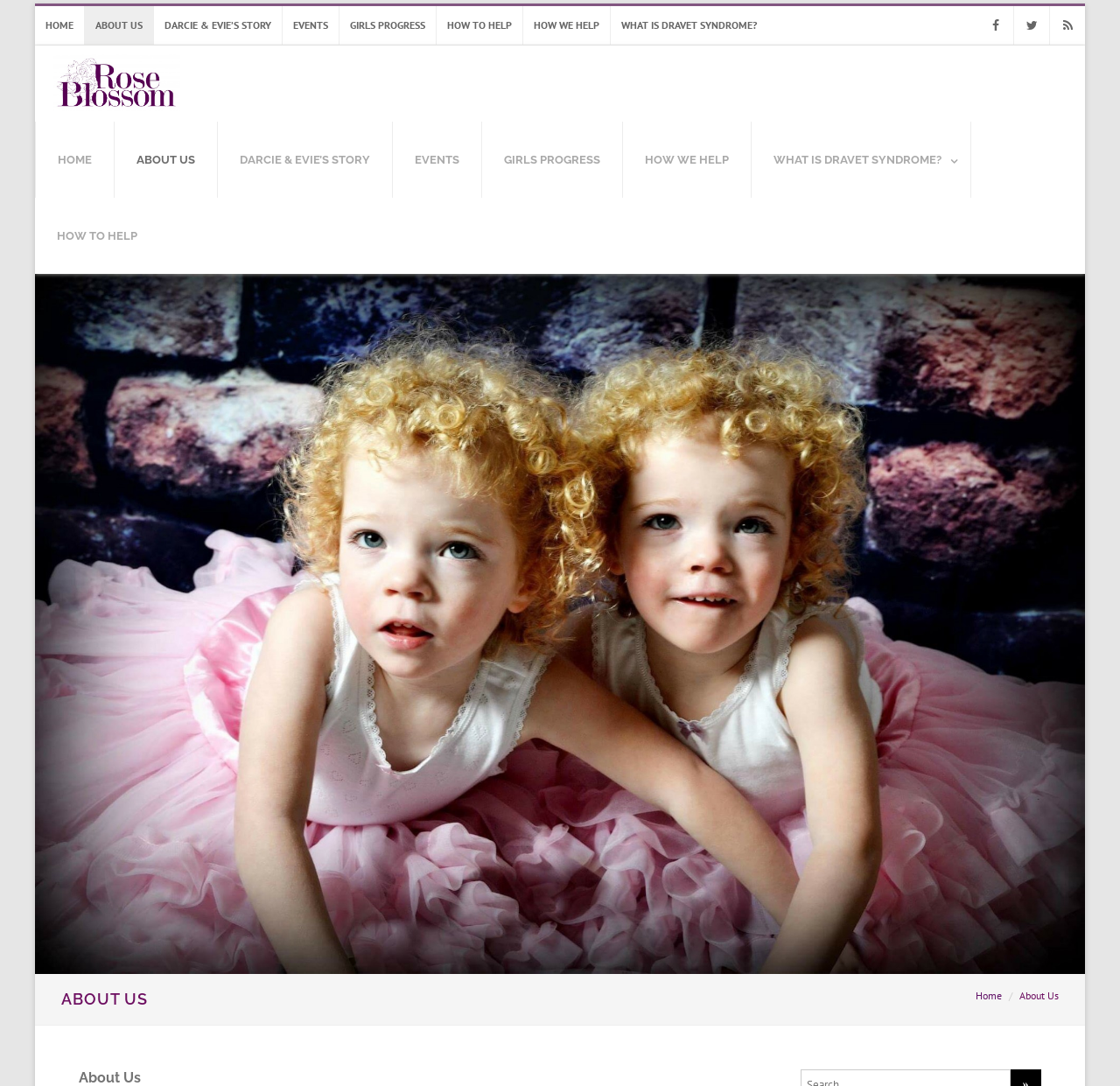Pinpoint the bounding box coordinates of the element you need to click to execute the following instruction: "go to home page". The bounding box should be represented by four float numbers between 0 and 1, in the format [left, top, right, bottom].

[0.031, 0.006, 0.075, 0.041]